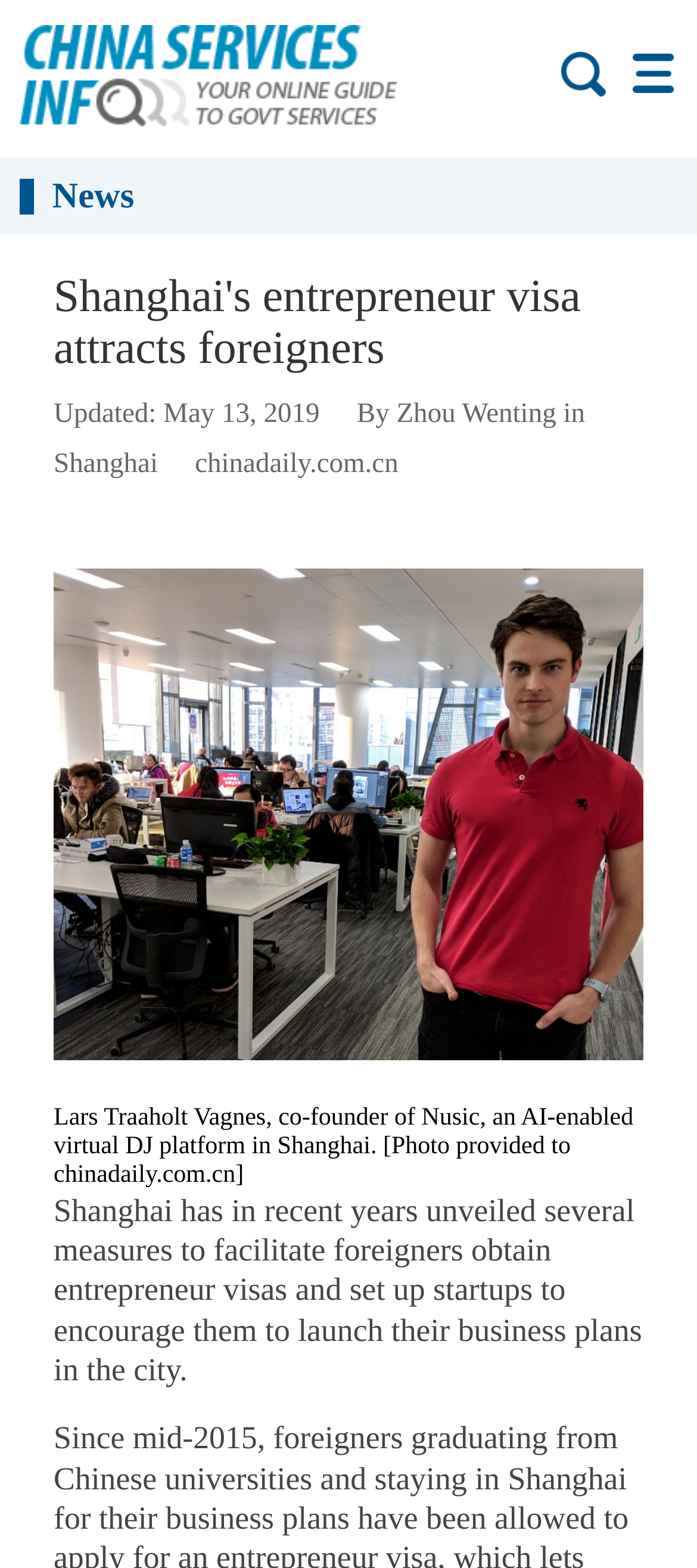Who is the author of the article?
Using the image as a reference, answer with just one word or a short phrase.

Zhou Wenting